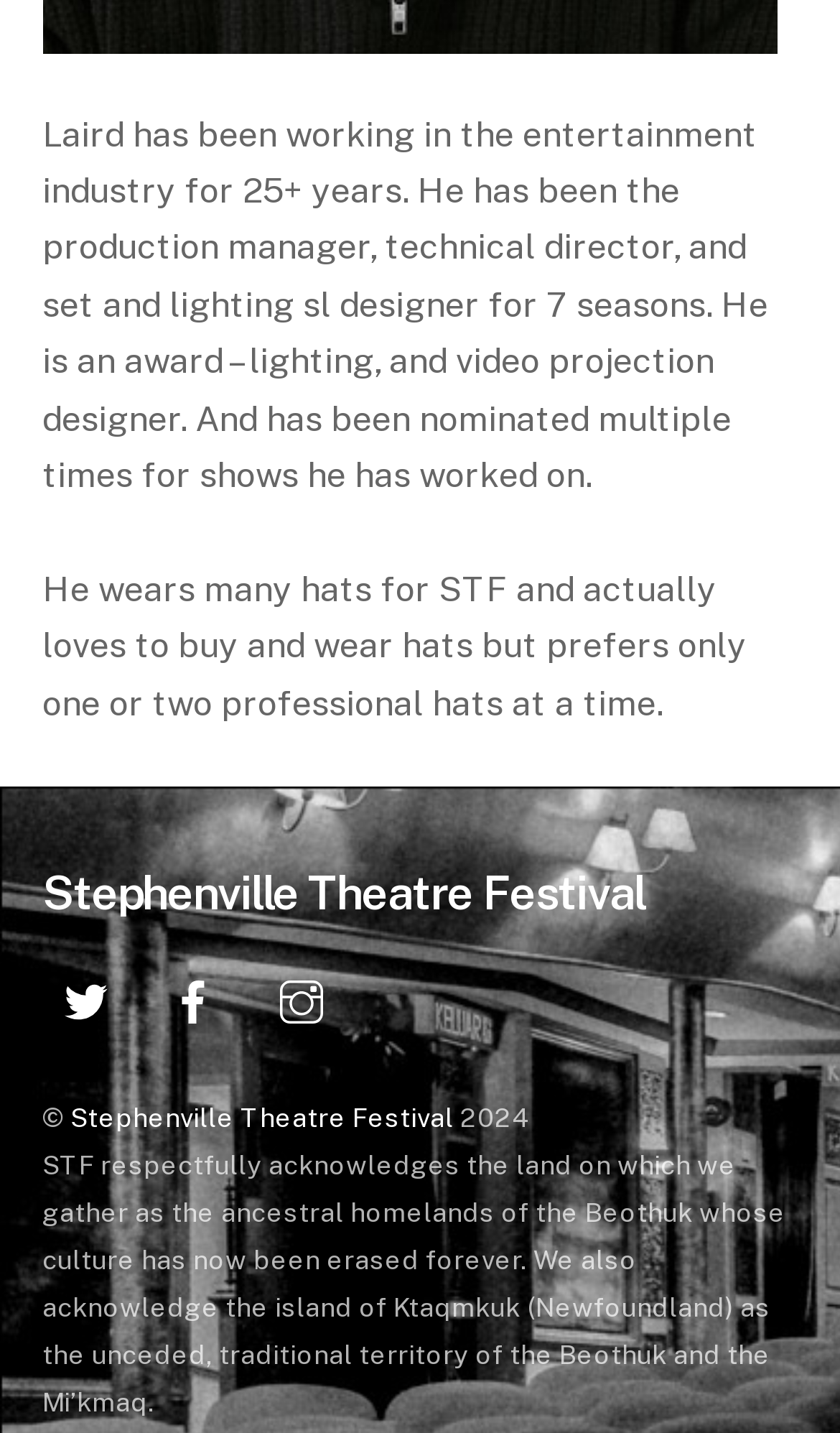Given the description of a UI element: "Stephenville Theatre Festival", identify the bounding box coordinates of the matching element in the webpage screenshot.

[0.05, 0.603, 0.769, 0.642]